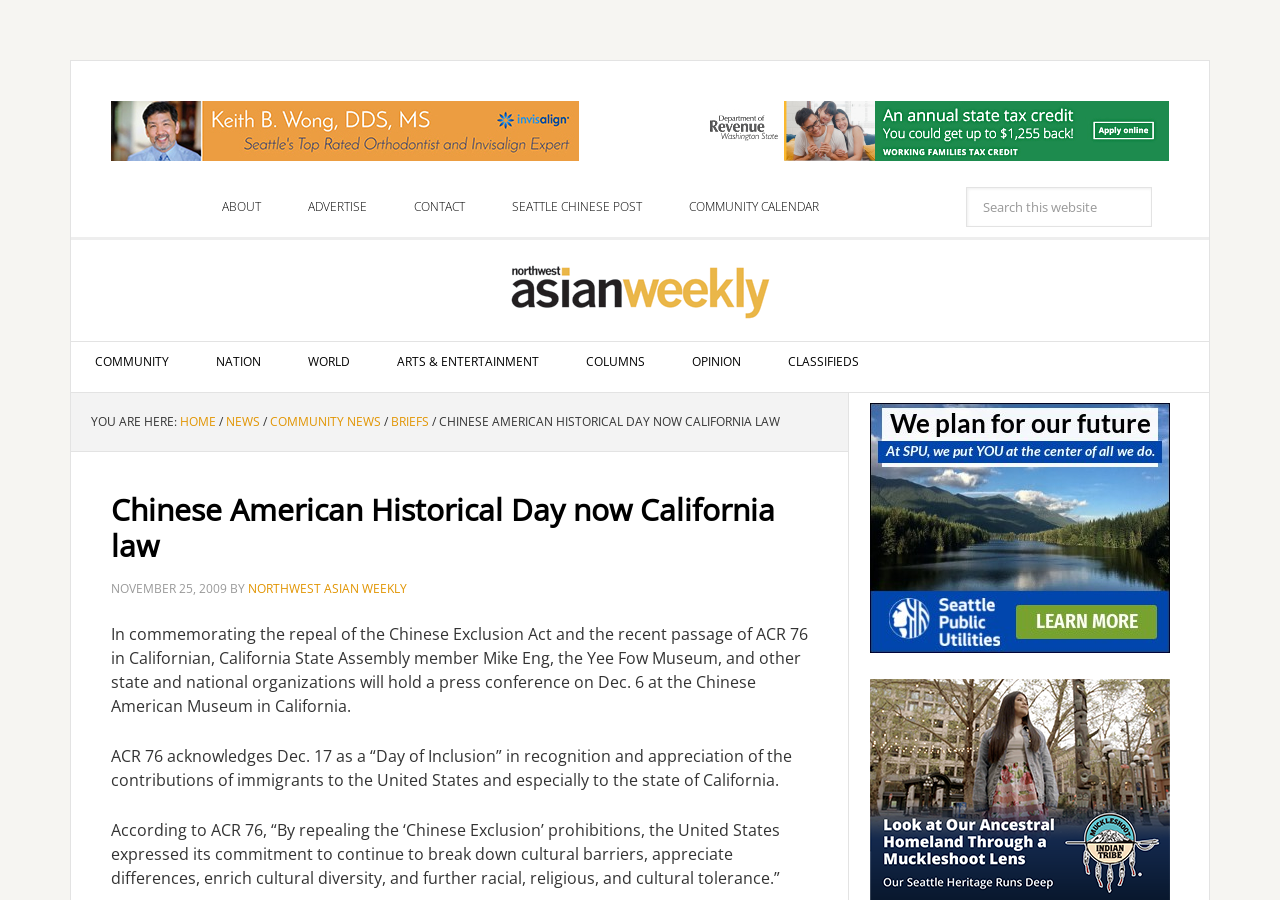Indicate the bounding box coordinates of the clickable region to achieve the following instruction: "Read NEWS."

[0.177, 0.459, 0.203, 0.478]